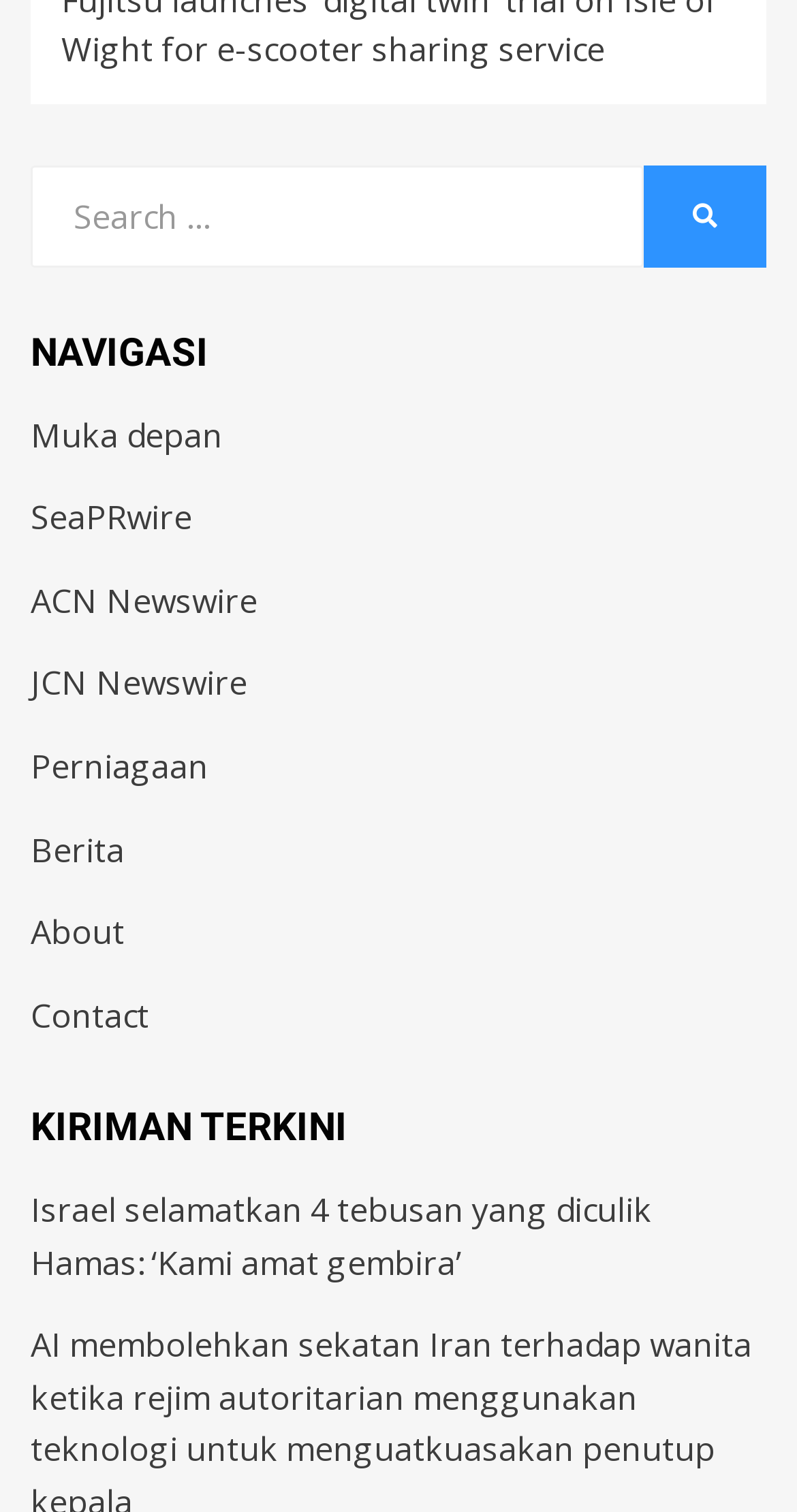Can you specify the bounding box coordinates of the area that needs to be clicked to fulfill the following instruction: "Go to Muka depan"?

[0.038, 0.272, 0.279, 0.302]